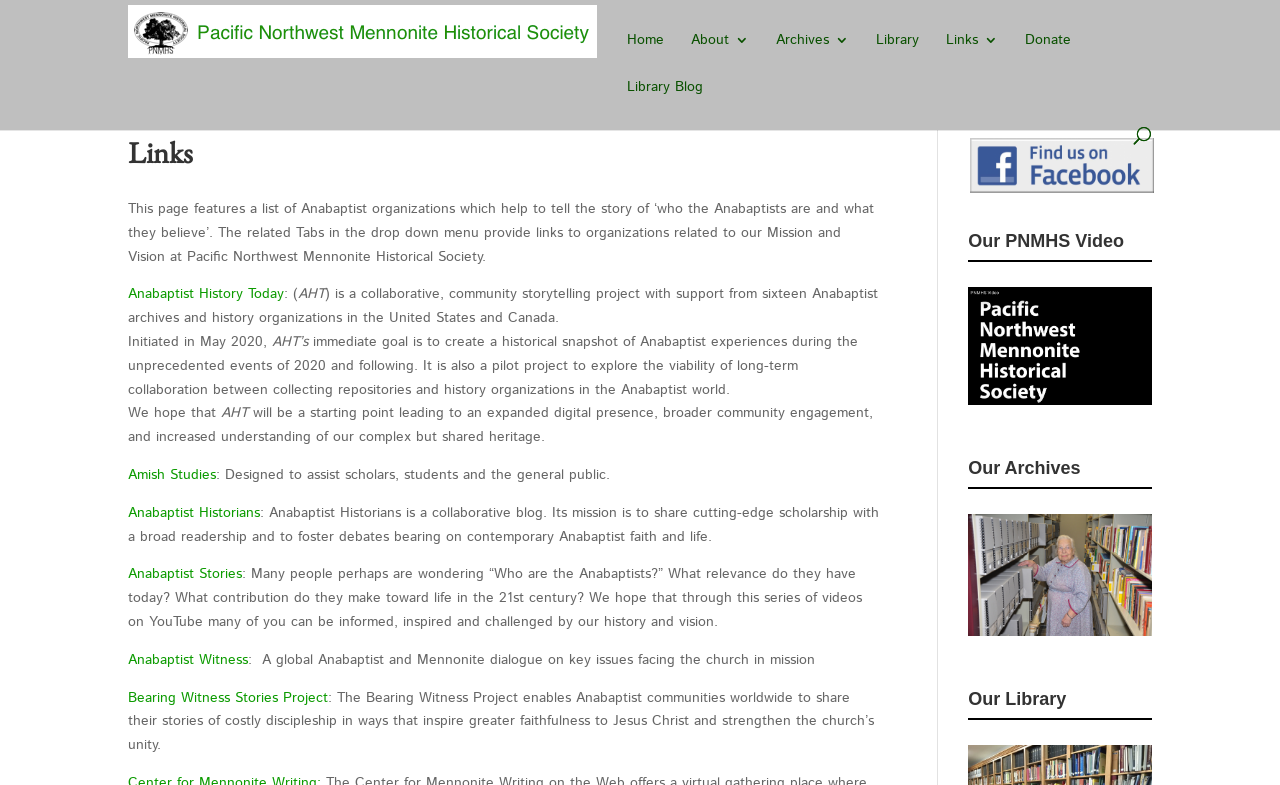Locate the coordinates of the bounding box for the clickable region that fulfills this instruction: "View the topic 'Scam seller’s still on the site after many reports'".

None